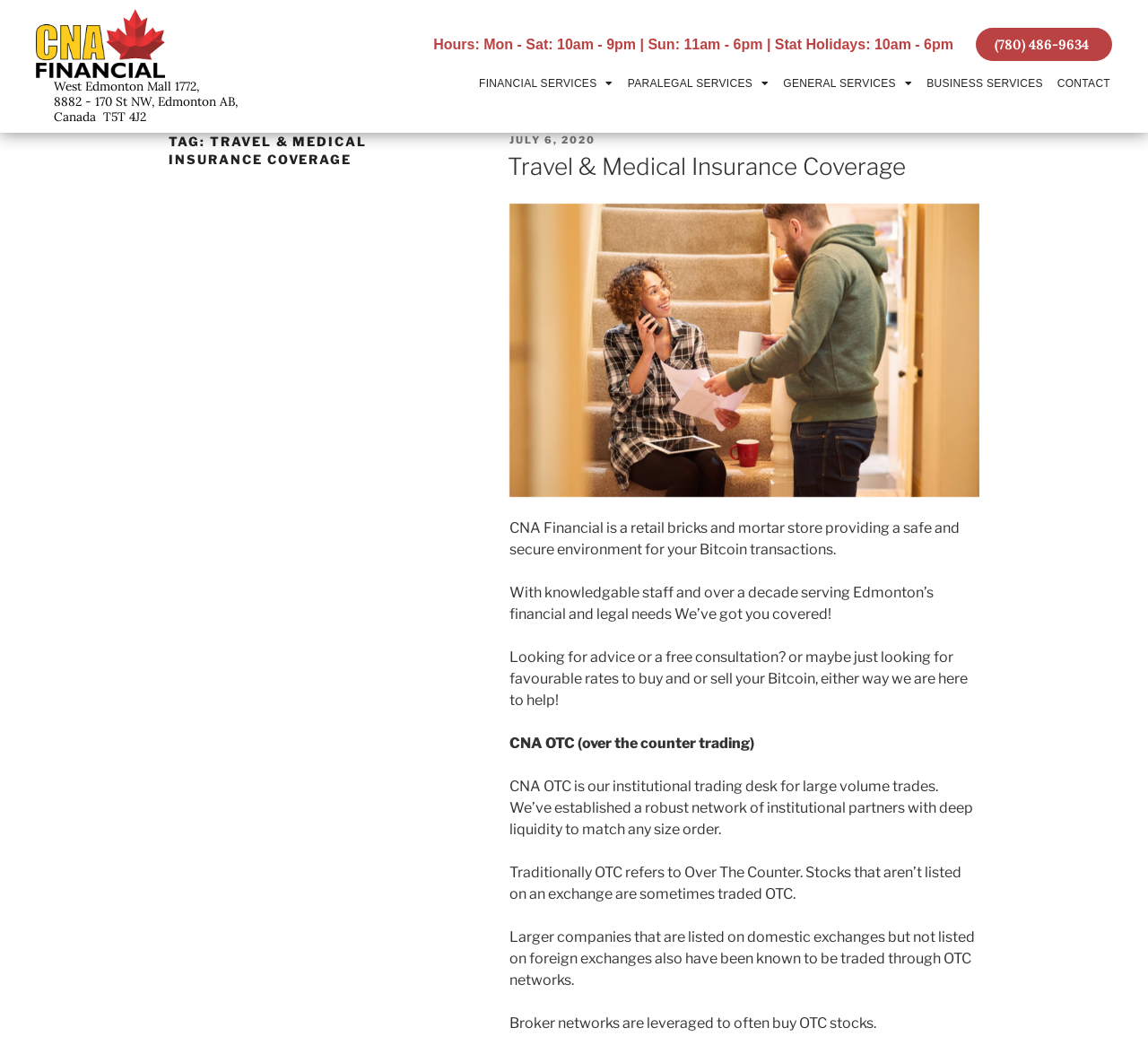Determine the bounding box coordinates for the area that needs to be clicked to fulfill this task: "View financial services". The coordinates must be given as four float numbers between 0 and 1, i.e., [left, top, right, bottom].

[0.416, 0.058, 0.536, 0.1]